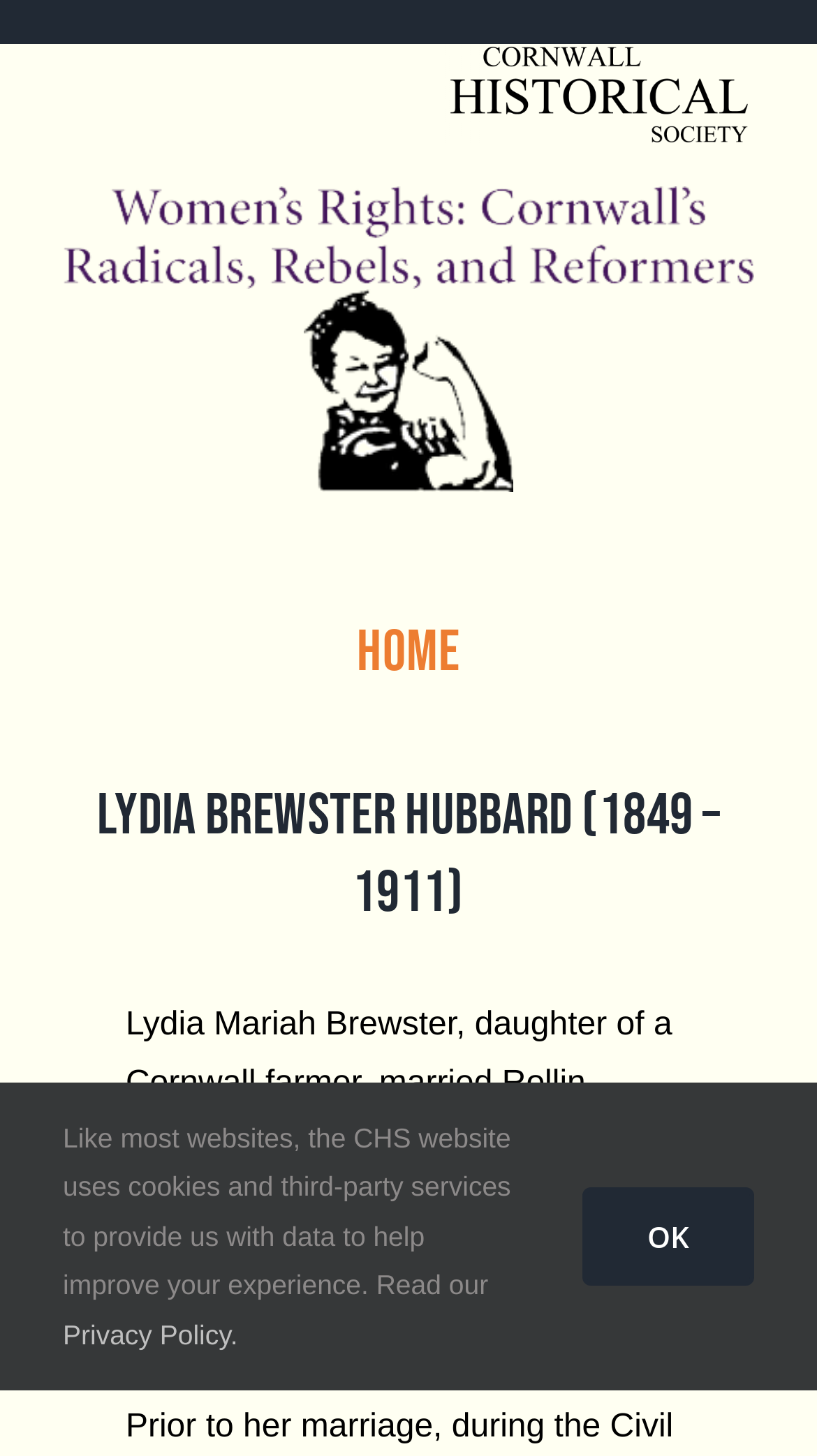Provide a short answer using a single word or phrase for the following question: 
What is Lydia Brewster Hubbard's occupation?

Artist